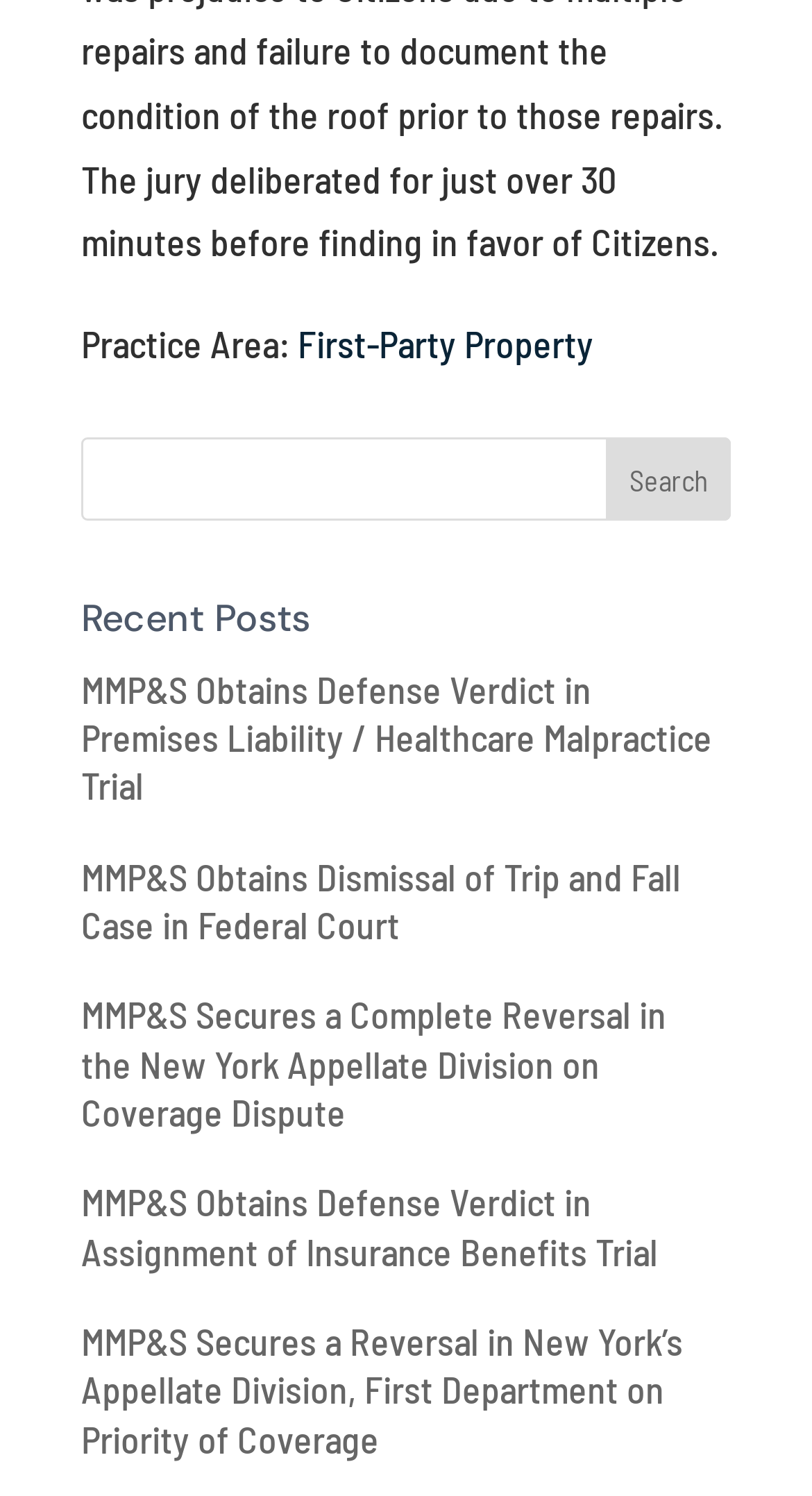Please respond to the question with a concise word or phrase:
What is the position of the search bar on the page?

Middle